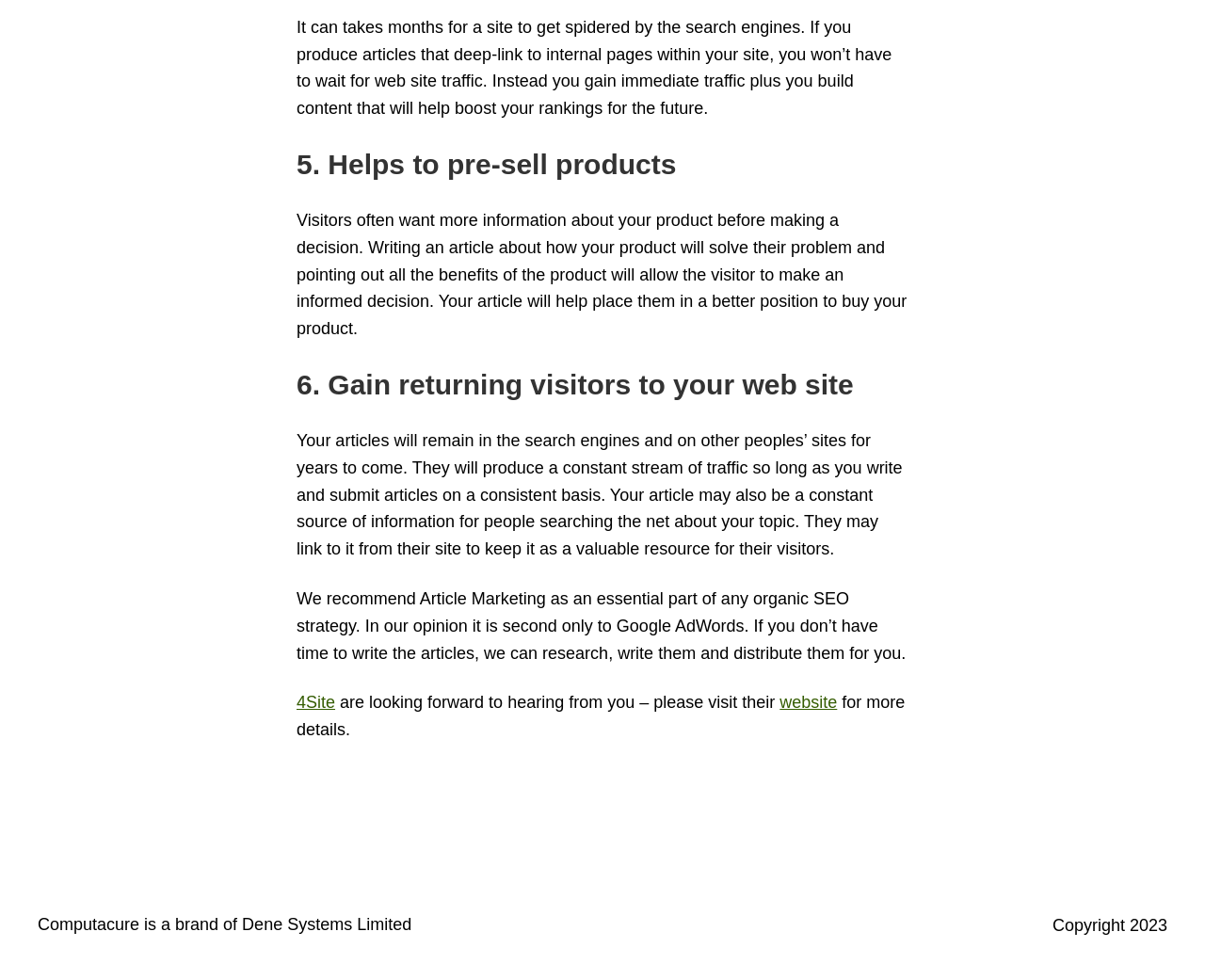What is the copyright year mentioned on the webpage?
Please respond to the question with a detailed and thorough explanation.

The webpage displays a copyright notice at the bottom, stating 'Copyright 2023', indicating that the webpage's content is copyrighted as of 2023.